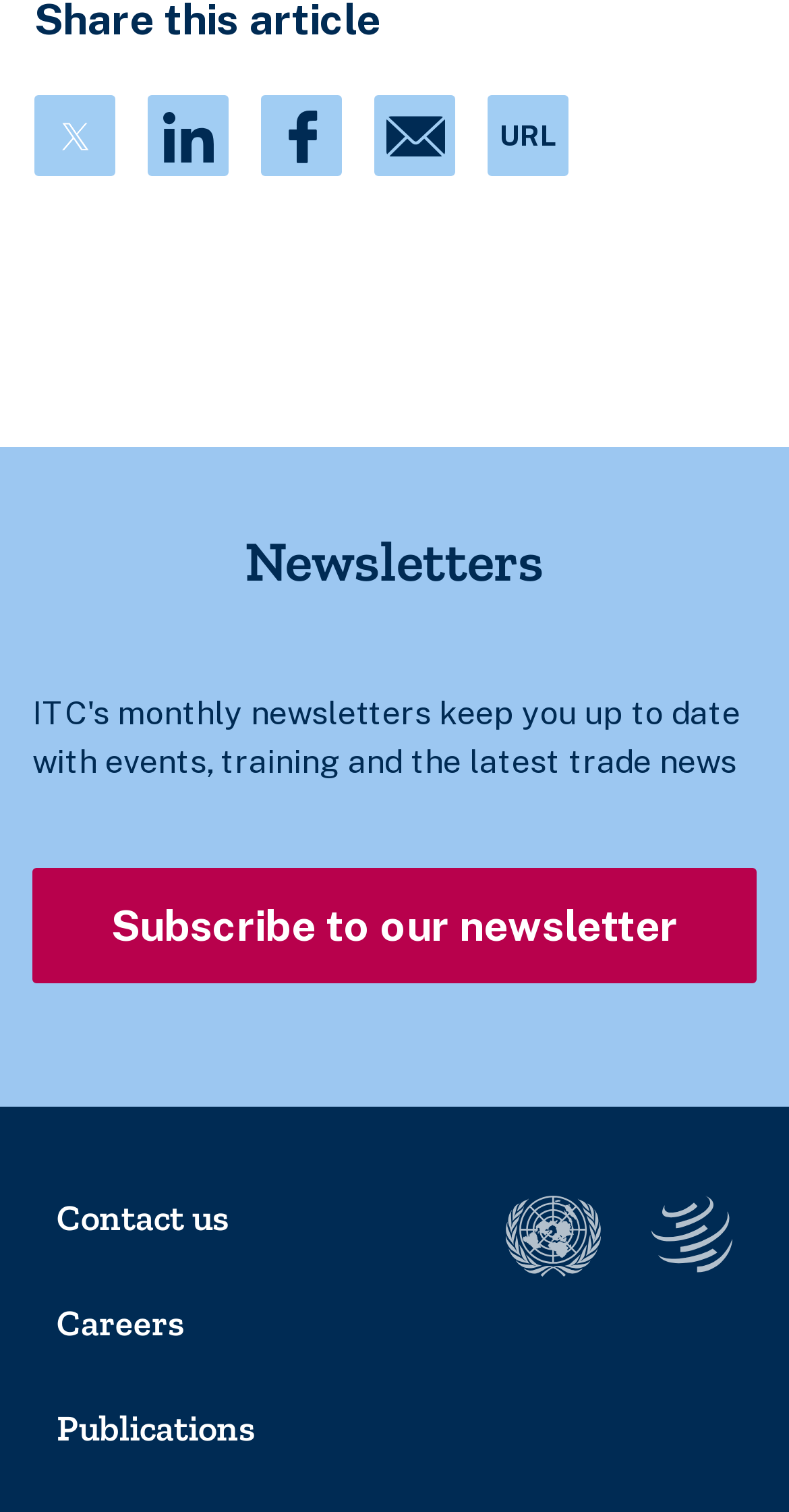Please determine the bounding box coordinates for the UI element described here. Use the format (top-left x, top-left y, bottom-right x, bottom-right y) with values bounded between 0 and 1: Publications

[0.072, 0.93, 0.928, 0.959]